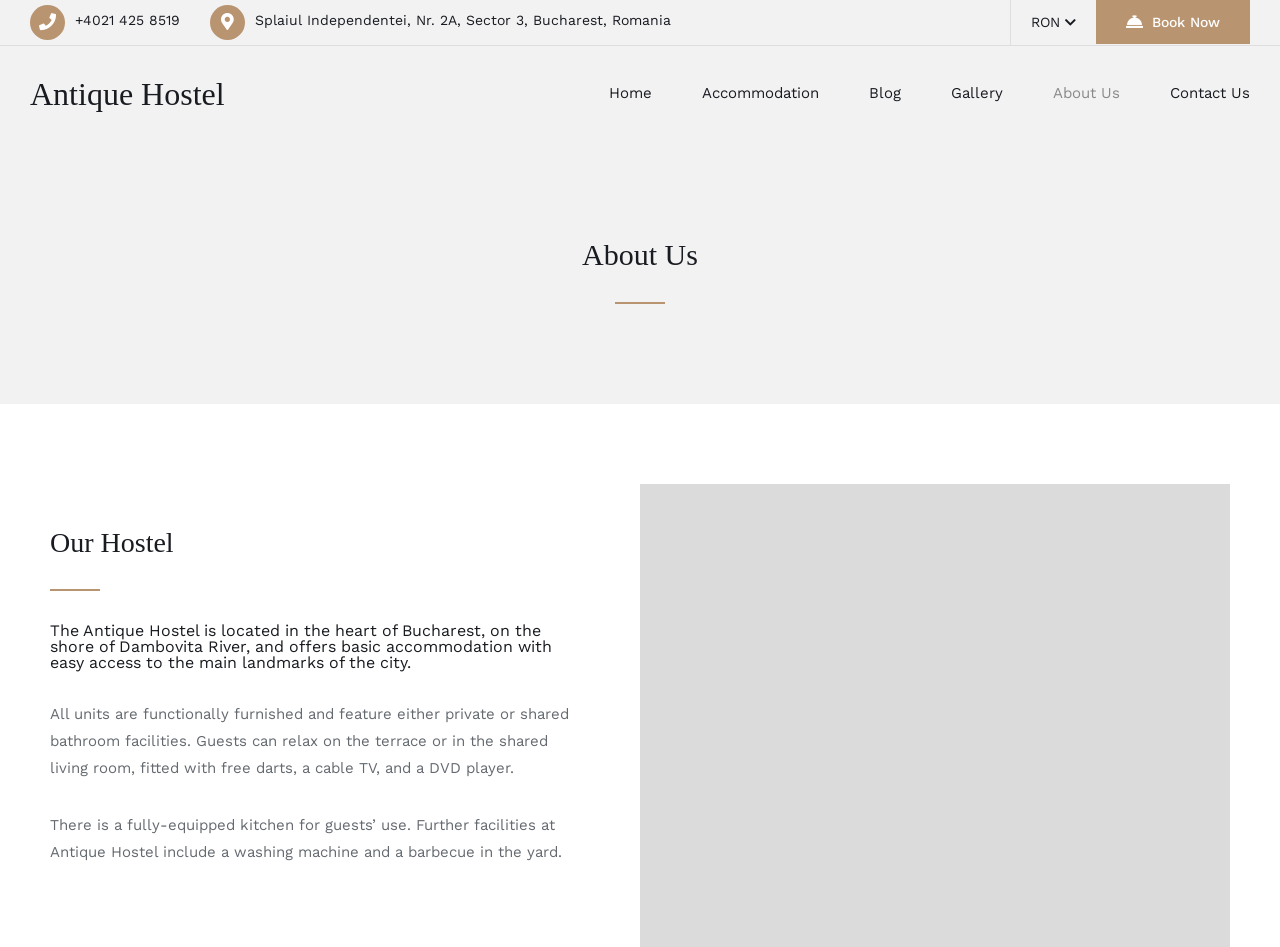Mark the bounding box of the element that matches the following description: "Gallery".

[0.723, 0.048, 0.803, 0.148]